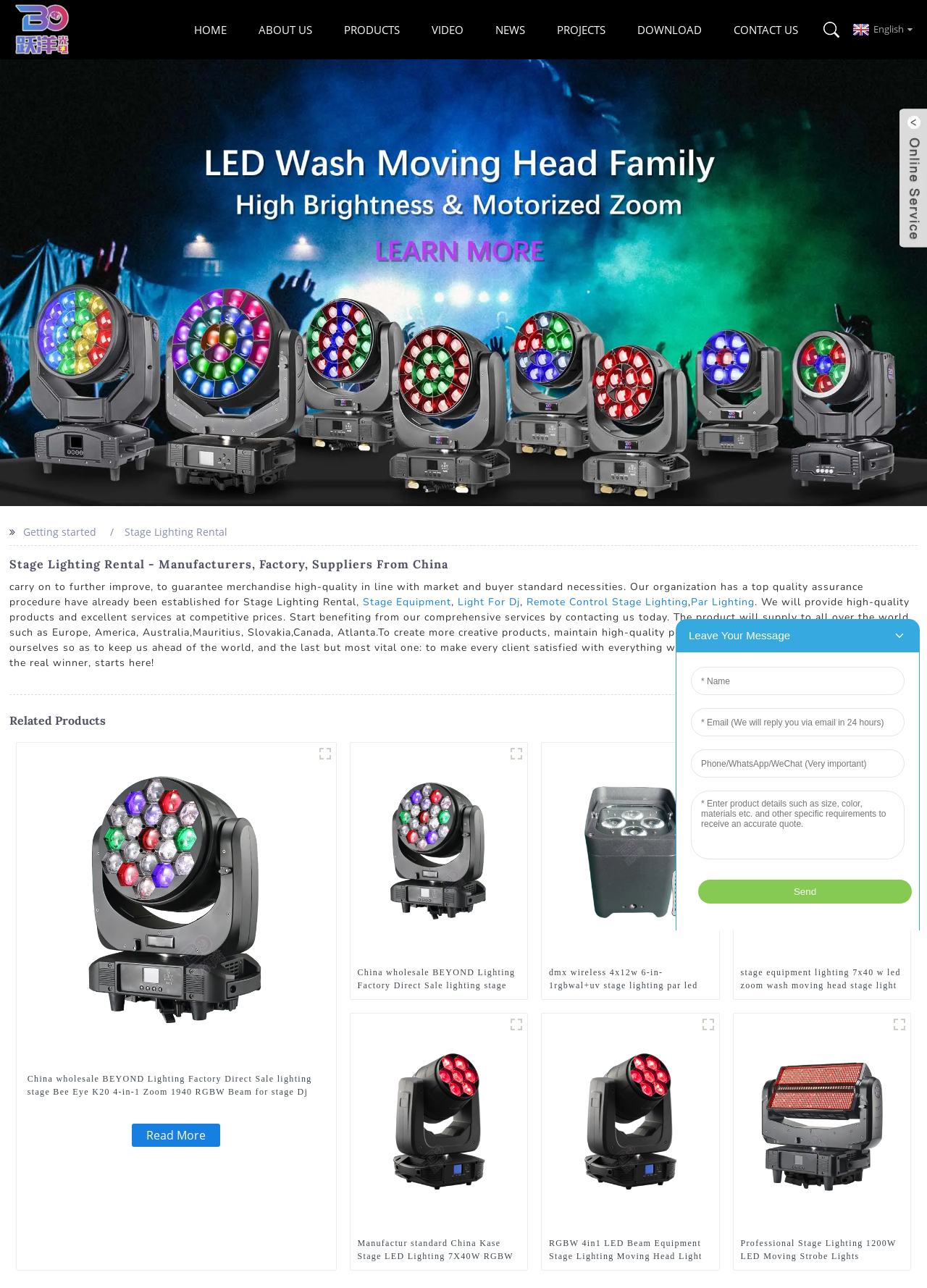What is the name of the company?
Carefully analyze the image and provide a detailed answer to the question.

The company's name is Beyond, which is mentioned in the logo link at the top left corner of the webpage and also in the product links and headings.